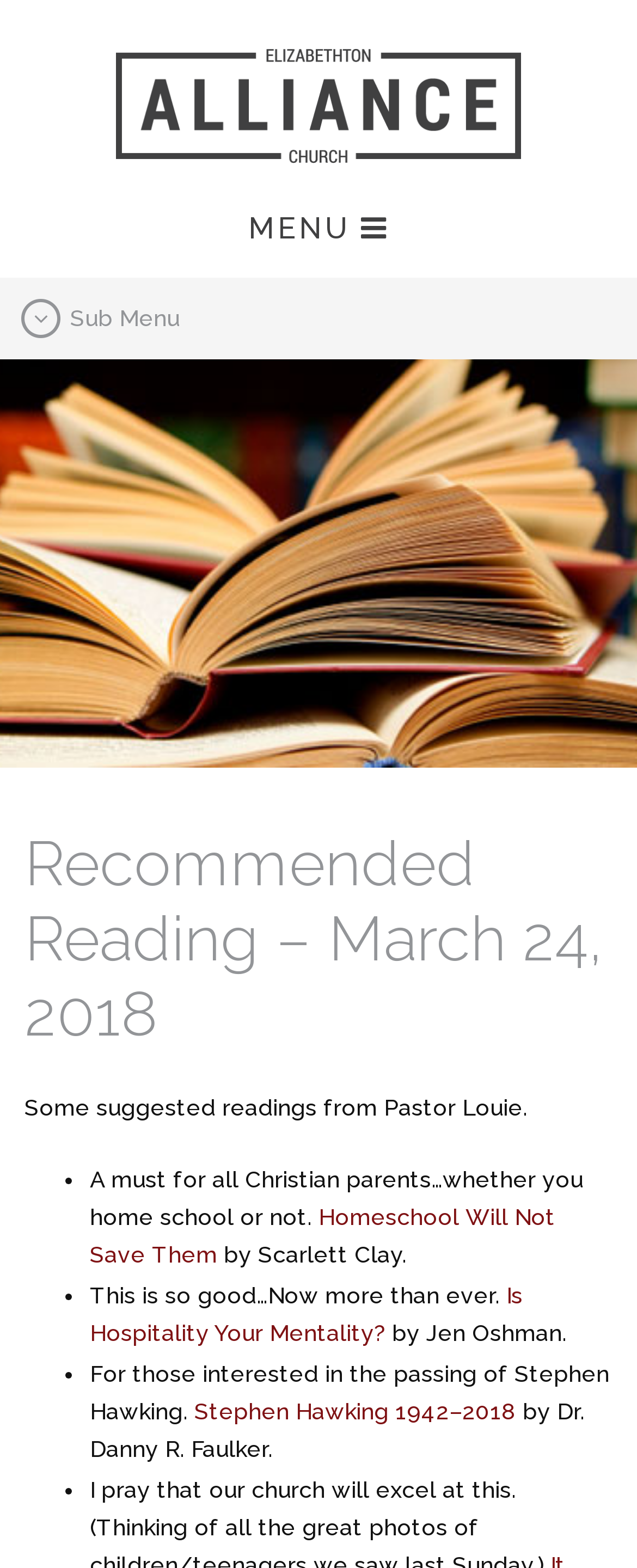Provide a single word or phrase answer to the question: 
What is the name of the church?

Elizabethton Alliance Church